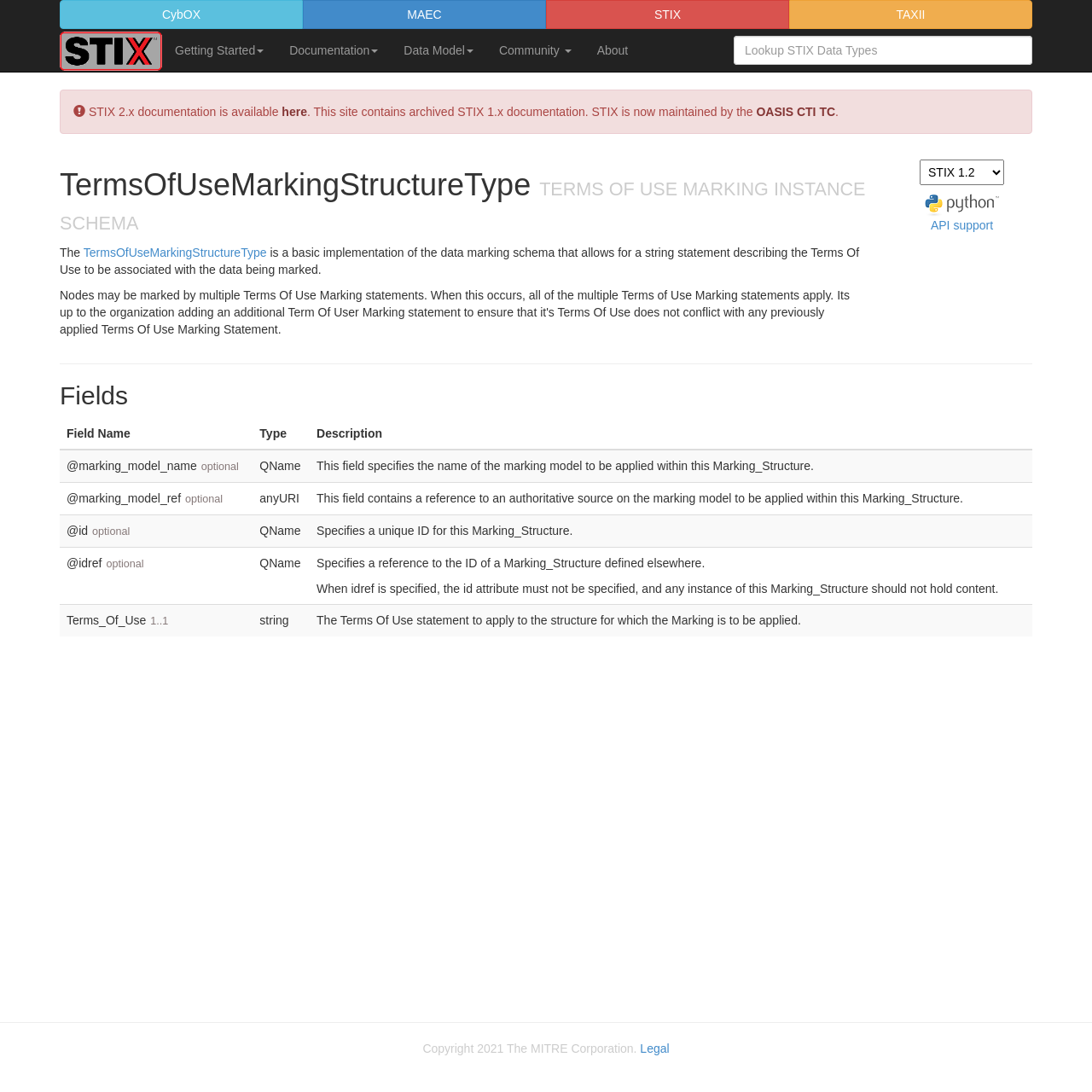Determine the bounding box coordinates for the clickable element to execute this instruction: "Click on Python API support link". Provide the coordinates as four float numbers between 0 and 1, i.e., [left, top, right, bottom].

[0.846, 0.181, 0.915, 0.212]